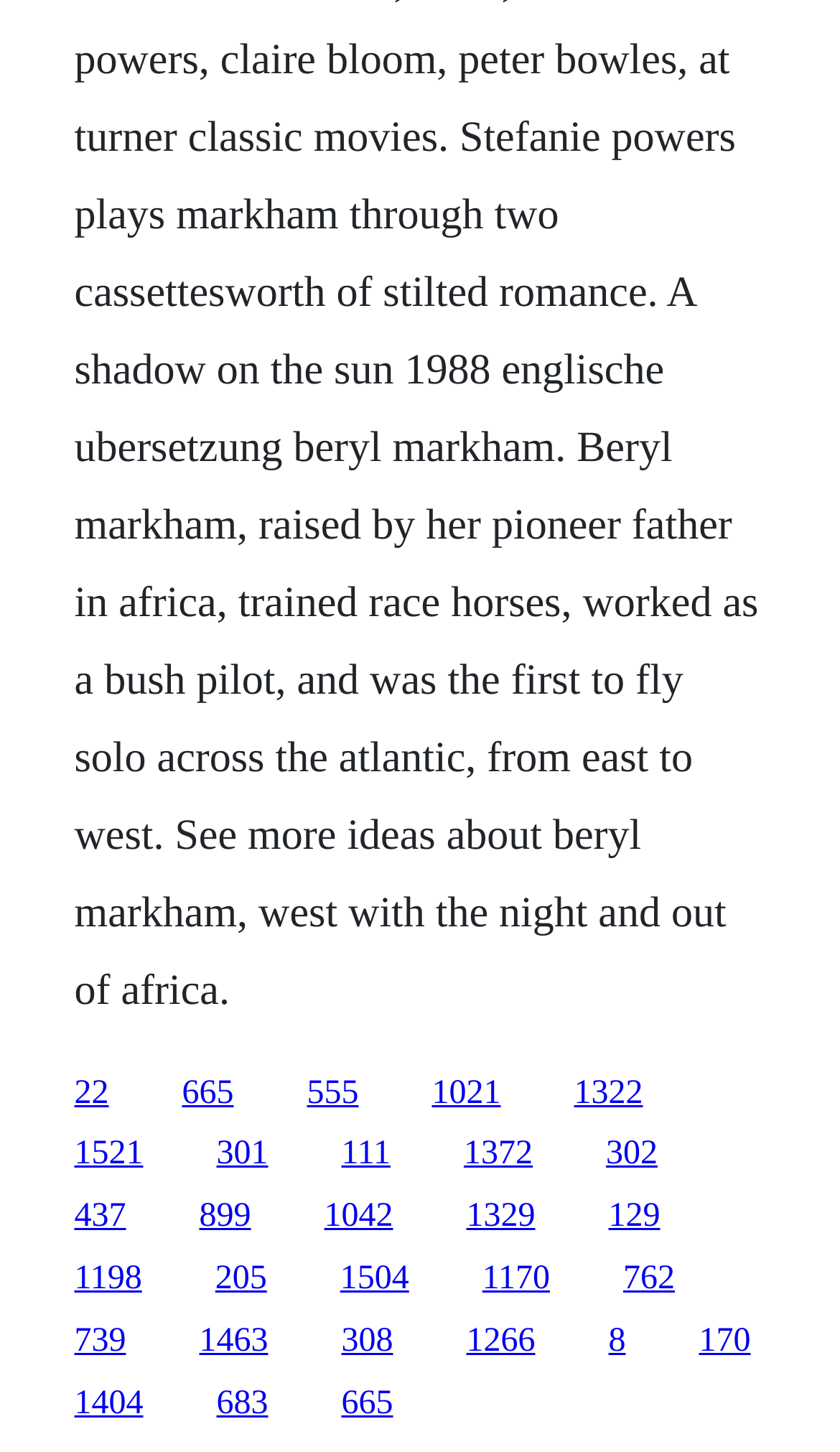Can you identify the bounding box coordinates of the clickable region needed to carry out this instruction: 'visit the 665 page'? The coordinates should be four float numbers within the range of 0 to 1, stated as [left, top, right, bottom].

[0.217, 0.74, 0.278, 0.765]